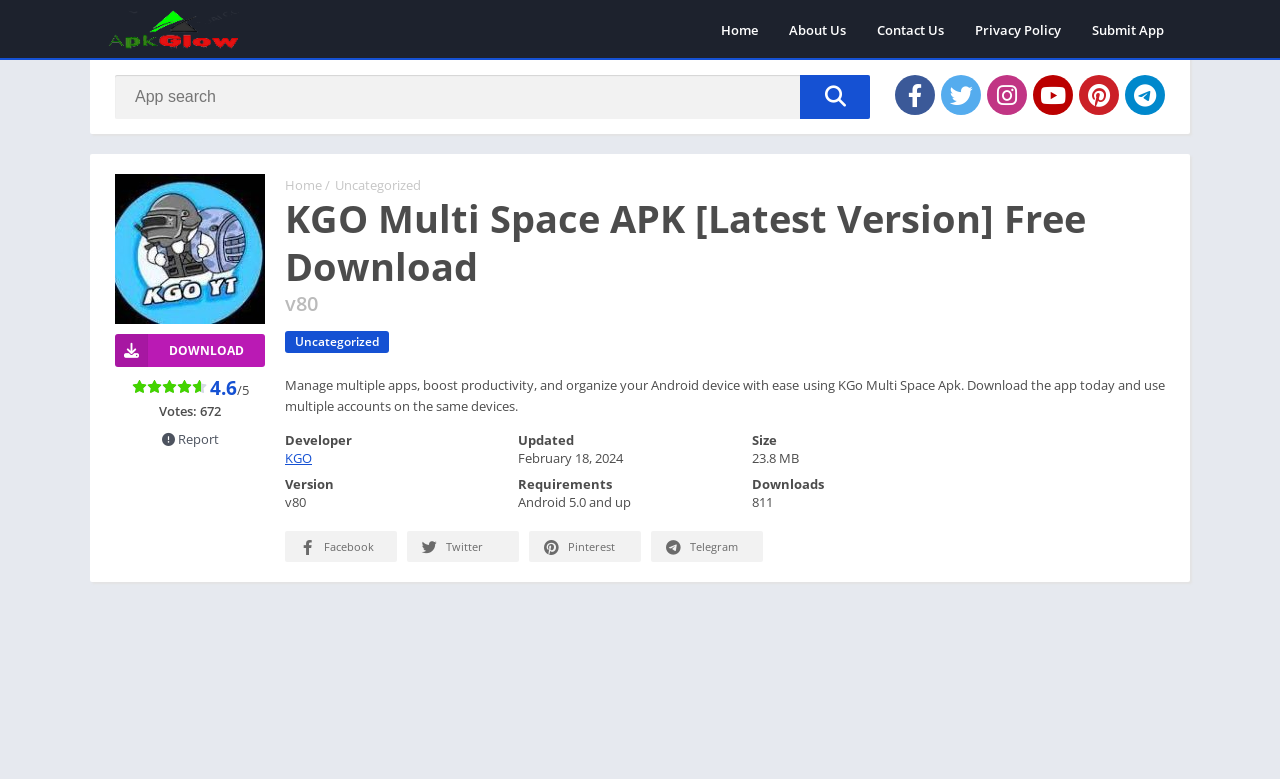Find the bounding box of the UI element described as follows: "aria-label="Search" name="s" placeholder="App search"".

[0.09, 0.096, 0.68, 0.153]